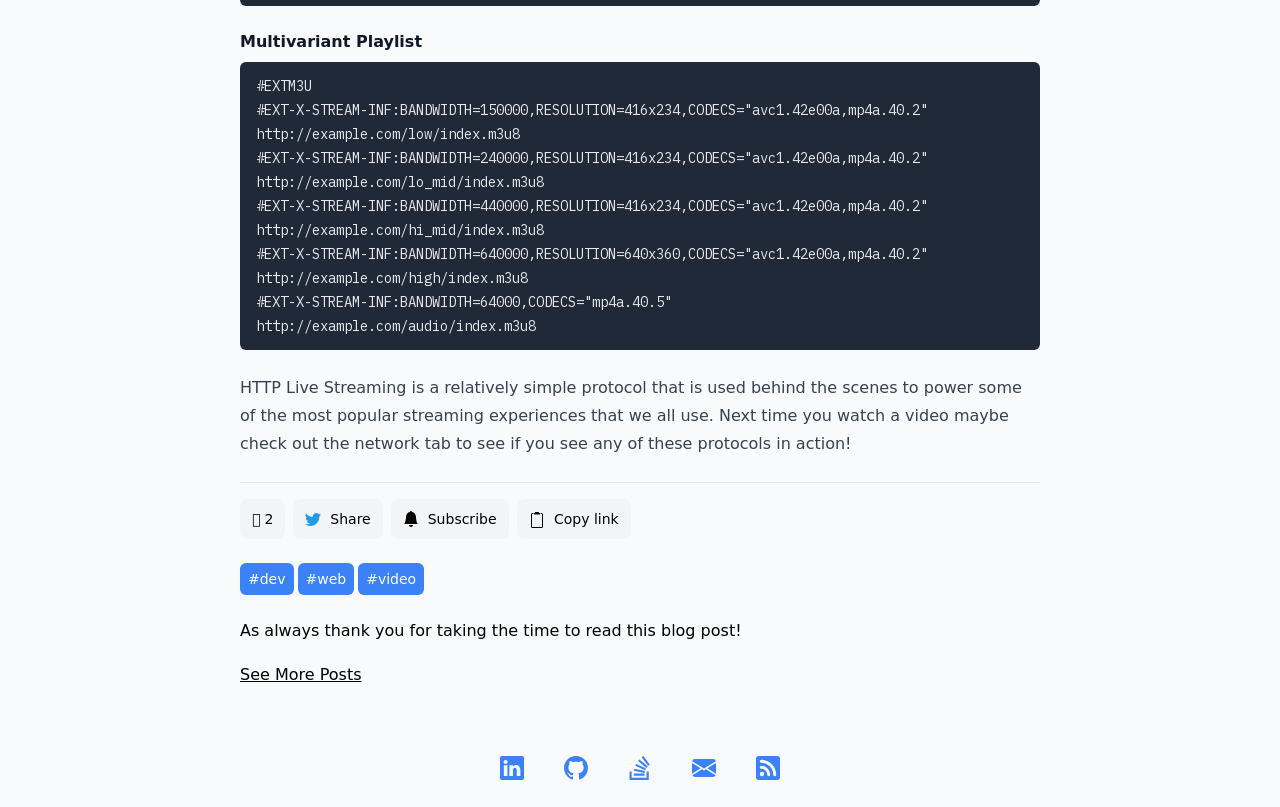Please find the bounding box coordinates of the element that you should click to achieve the following instruction: "Click the subscribe button". The coordinates should be presented as four float numbers between 0 and 1: [left, top, right, bottom].

[0.305, 0.618, 0.397, 0.668]